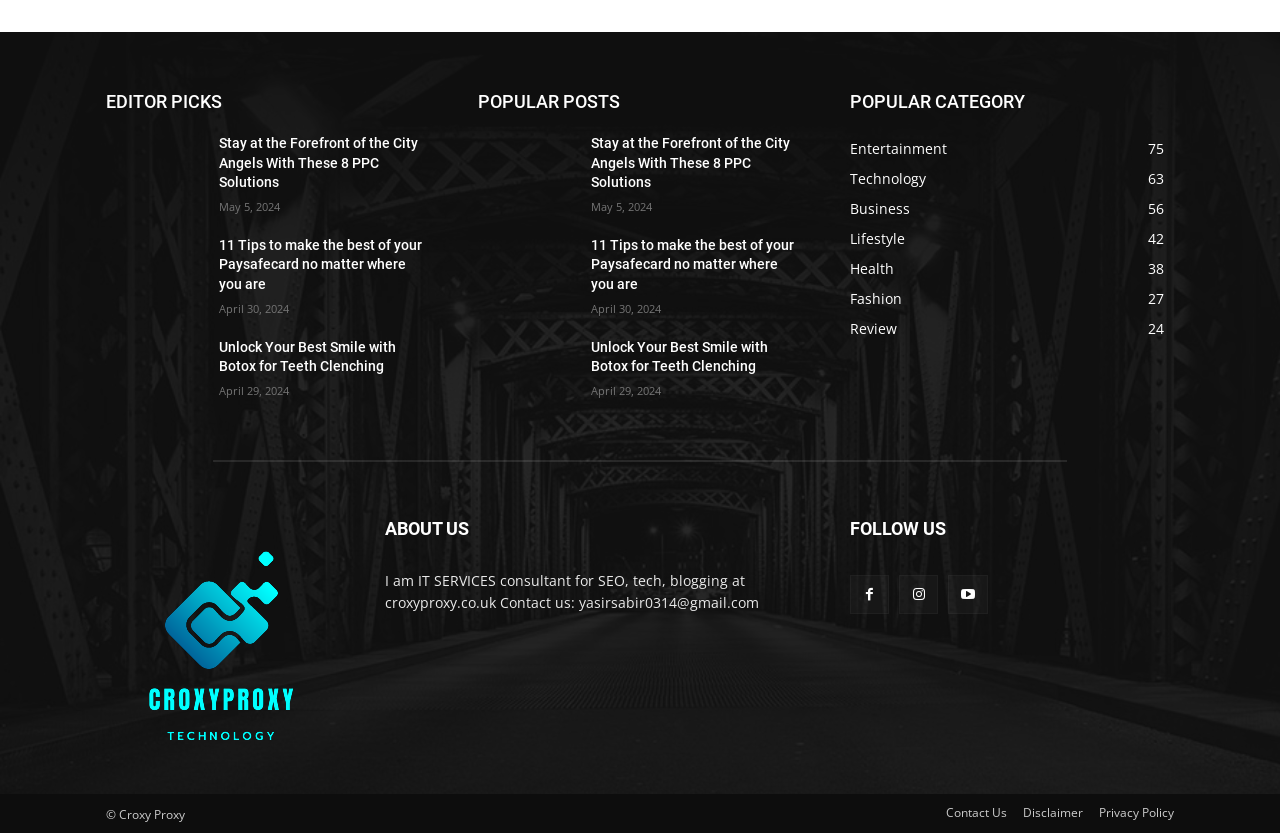Please find the bounding box coordinates of the element's region to be clicked to carry out this instruction: "View 'POPULAR POSTS'".

[0.373, 0.103, 0.627, 0.142]